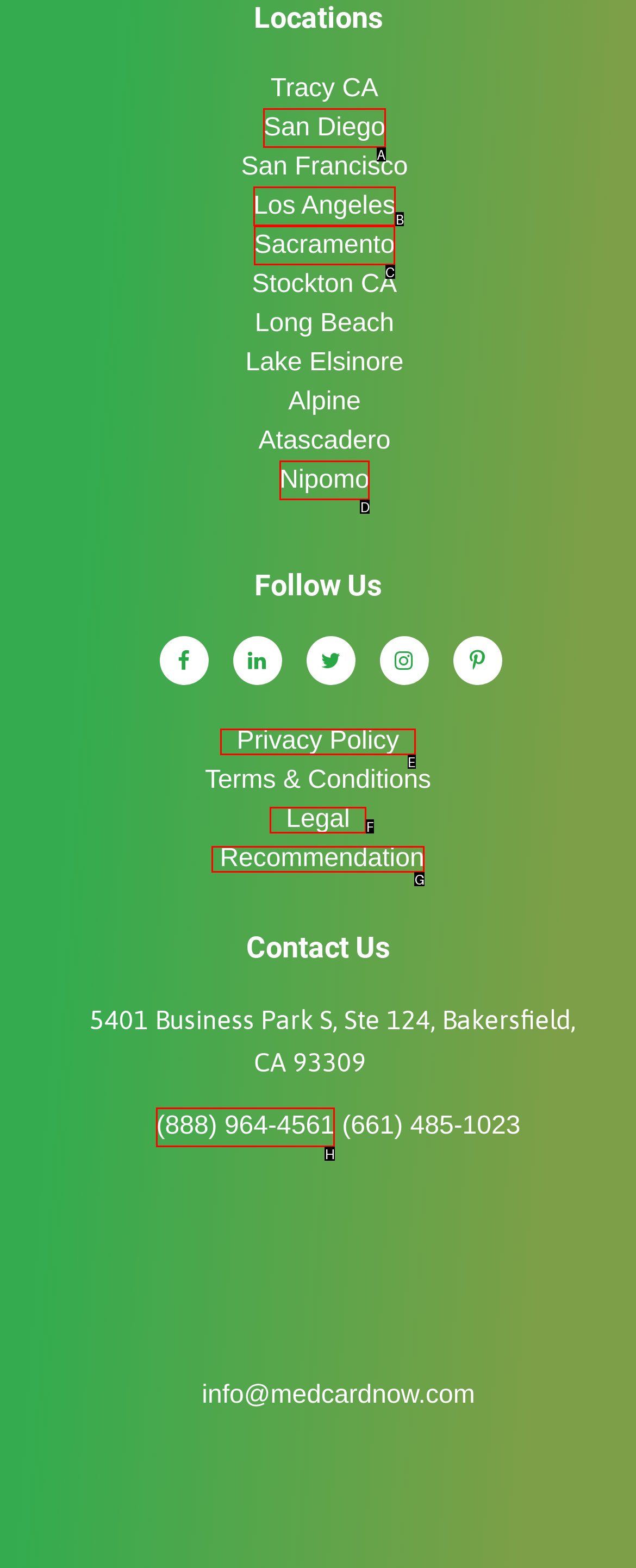Please provide the letter of the UI element that best fits the following description: Privacy Policy
Respond with the letter from the given choices only.

E